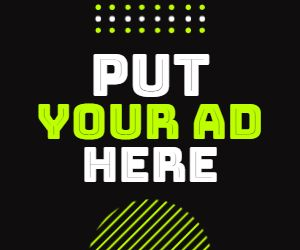What is the purpose of the advertisement?
Please provide a comprehensive answer based on the visual information in the image.

The advertisement serves as a placeholder, suggesting opportunities for businesses or individuals to promote their services or products effectively, which implies that the purpose of the advertisement is to grab the attention of potential customers and encourage engagement.